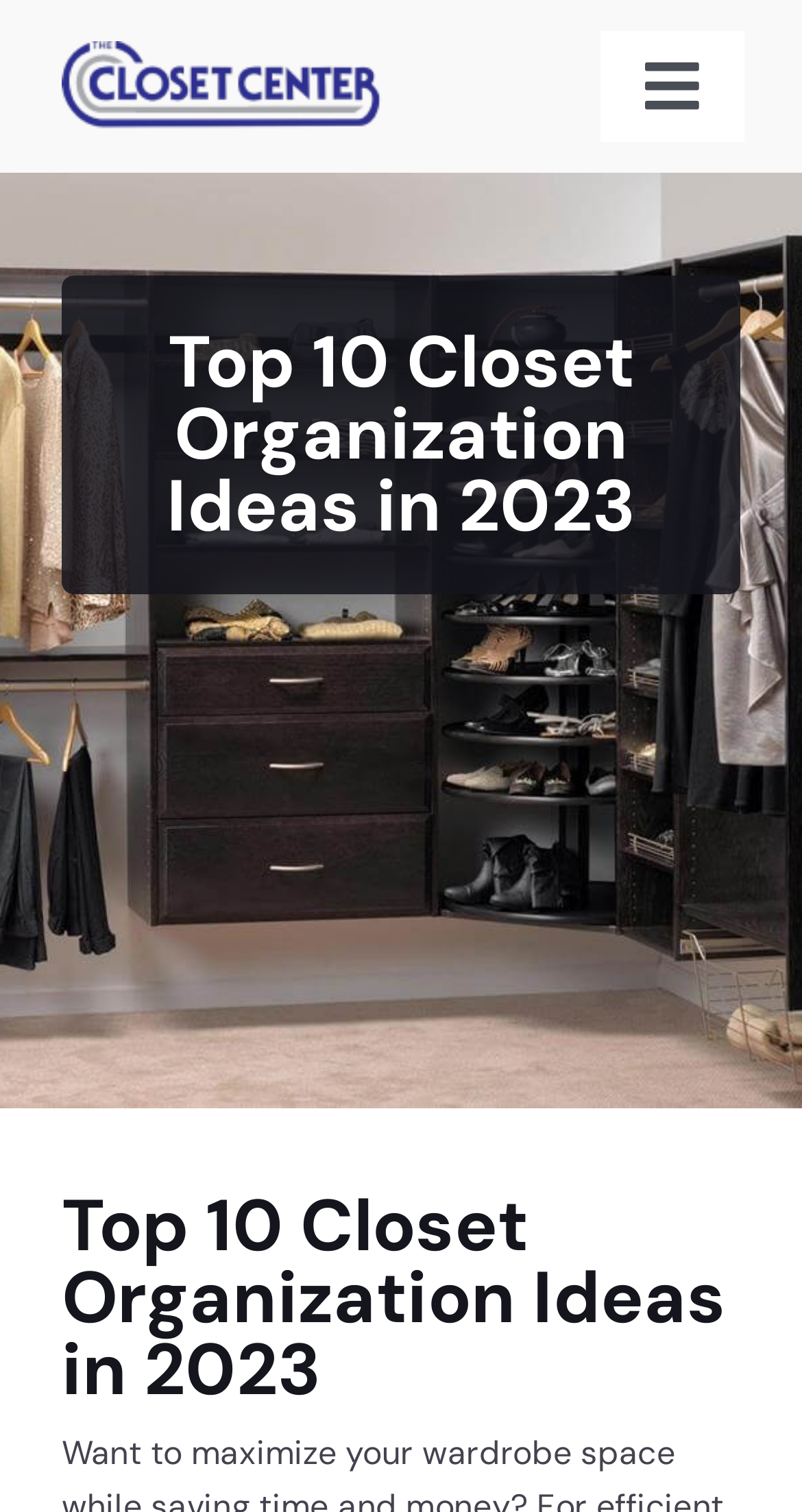Examine the image and give a thorough answer to the following question:
Is the navigation menu expanded?

I checked the button 'Toggle Navigation' and saw that its 'expanded' property is set to 'False', indicating that the navigation menu is not expanded.